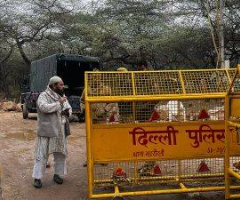Analyze the image and deliver a detailed answer to the question: What is behind the man in the image?

Behind the man engaged in conversation, the outline of a police vehicle is visible, reinforcing the impression of an official presence in response to an ongoing situation or event.